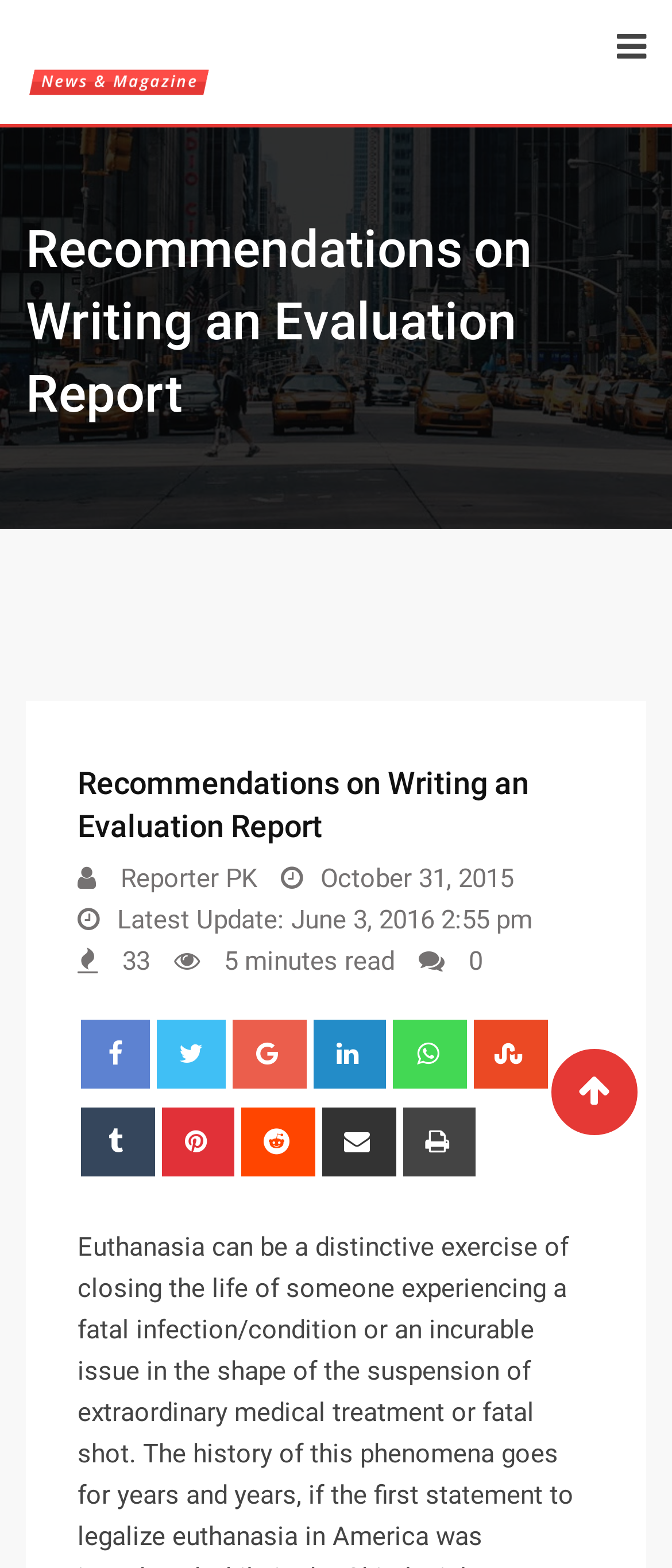What is the main heading displayed on the webpage? Please provide the text.

Recommendations on Writing an Evaluation Report